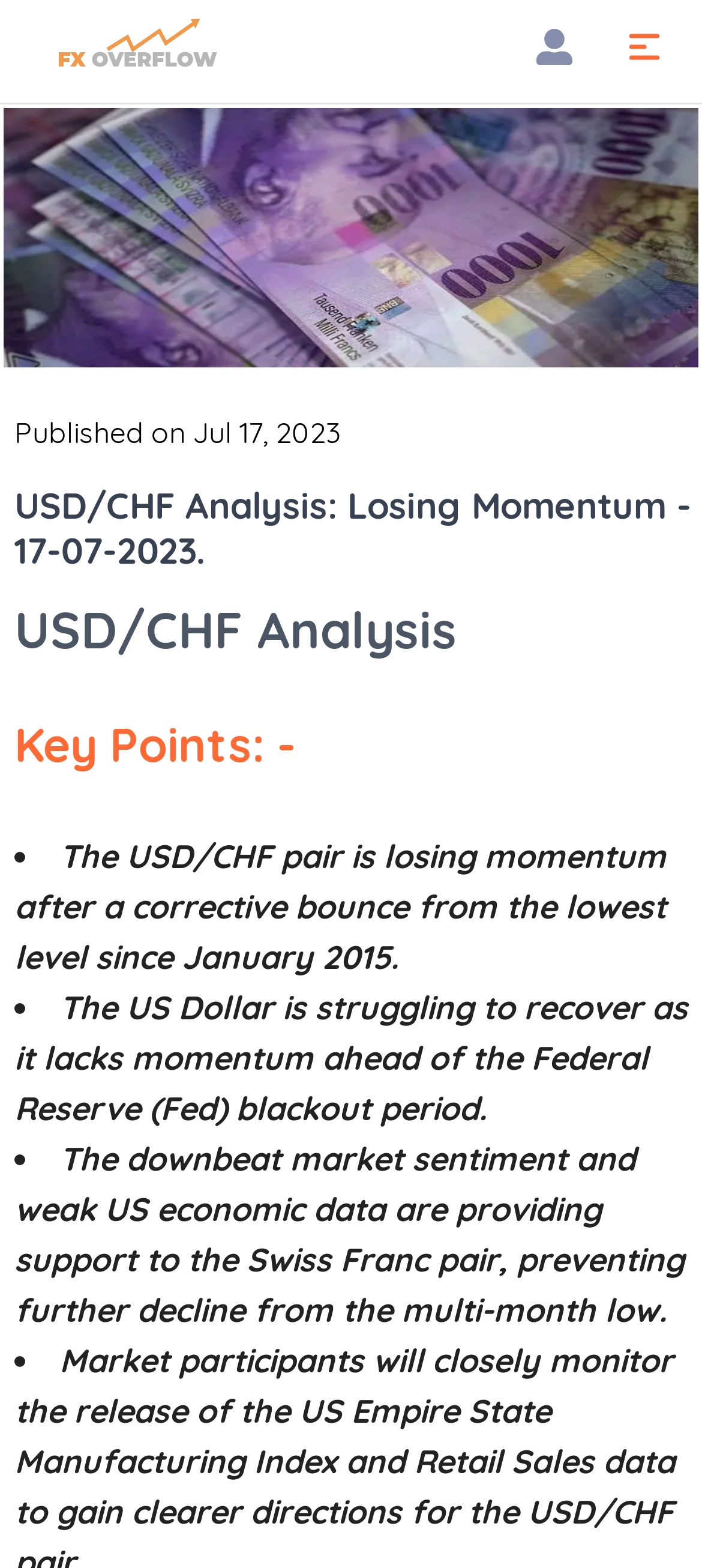Answer the following inquiry with a single word or phrase:
How many key points are mentioned in the analysis?

3